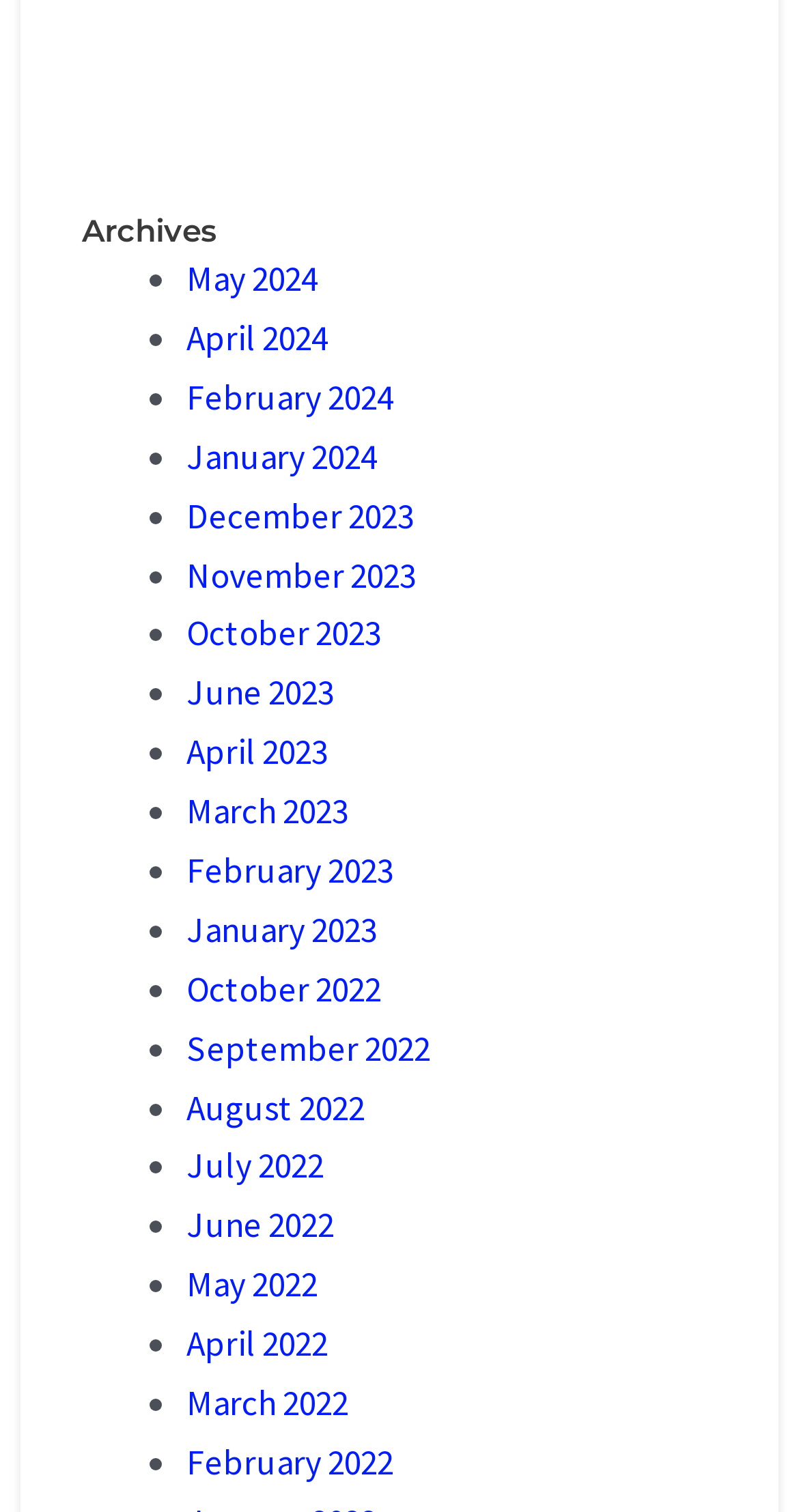Find the bounding box coordinates of the element's region that should be clicked in order to follow the given instruction: "View archives for June 2022". The coordinates should consist of four float numbers between 0 and 1, i.e., [left, top, right, bottom].

[0.233, 0.795, 0.418, 0.825]